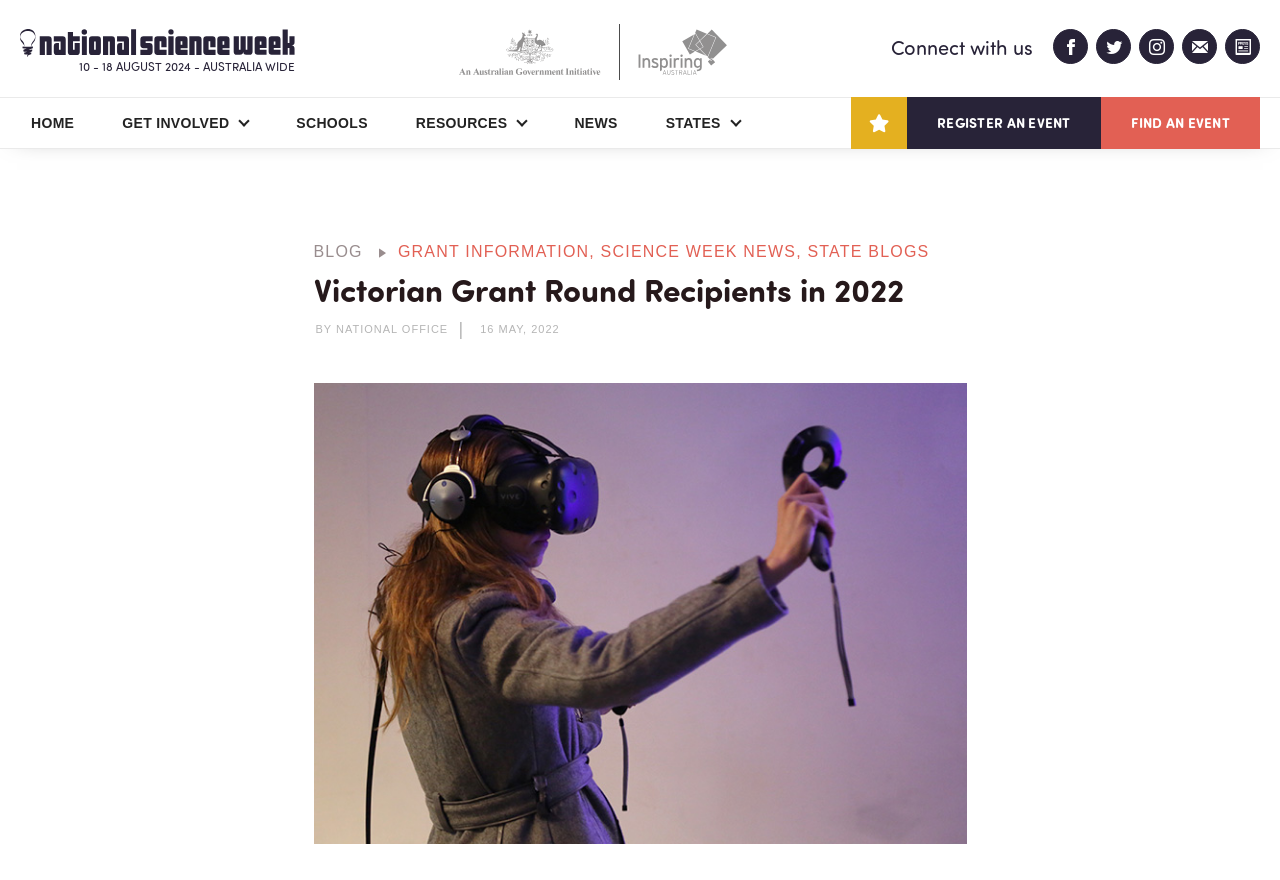Determine the coordinates of the bounding box that should be clicked to complete the instruction: "view blog". The coordinates should be represented by four float numbers between 0 and 1: [left, top, right, bottom].

[0.245, 0.276, 0.283, 0.295]